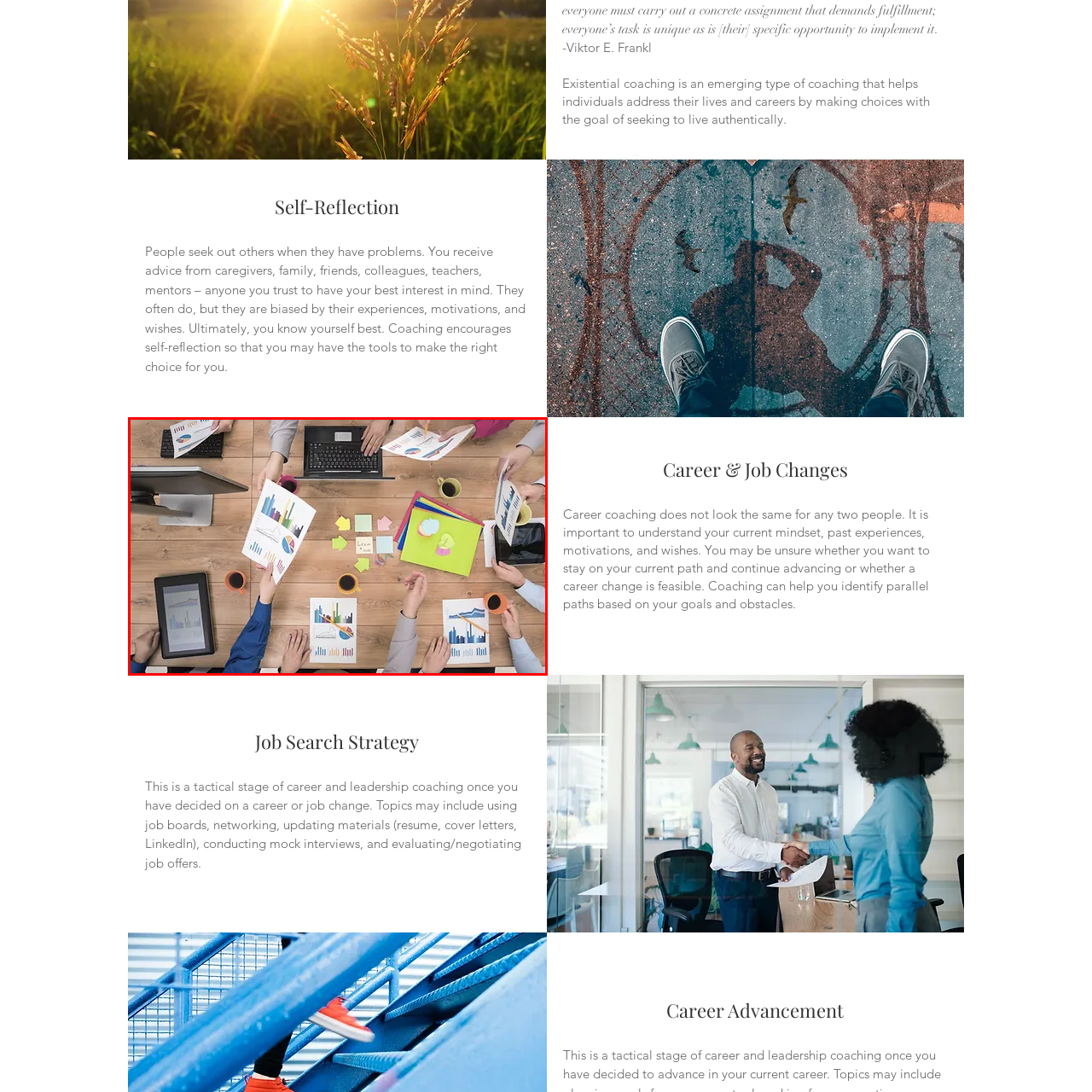Refer to the section enclosed in the red box, What do the coffee cups imply? Please answer briefly with a single word or phrase.

Long and productive session